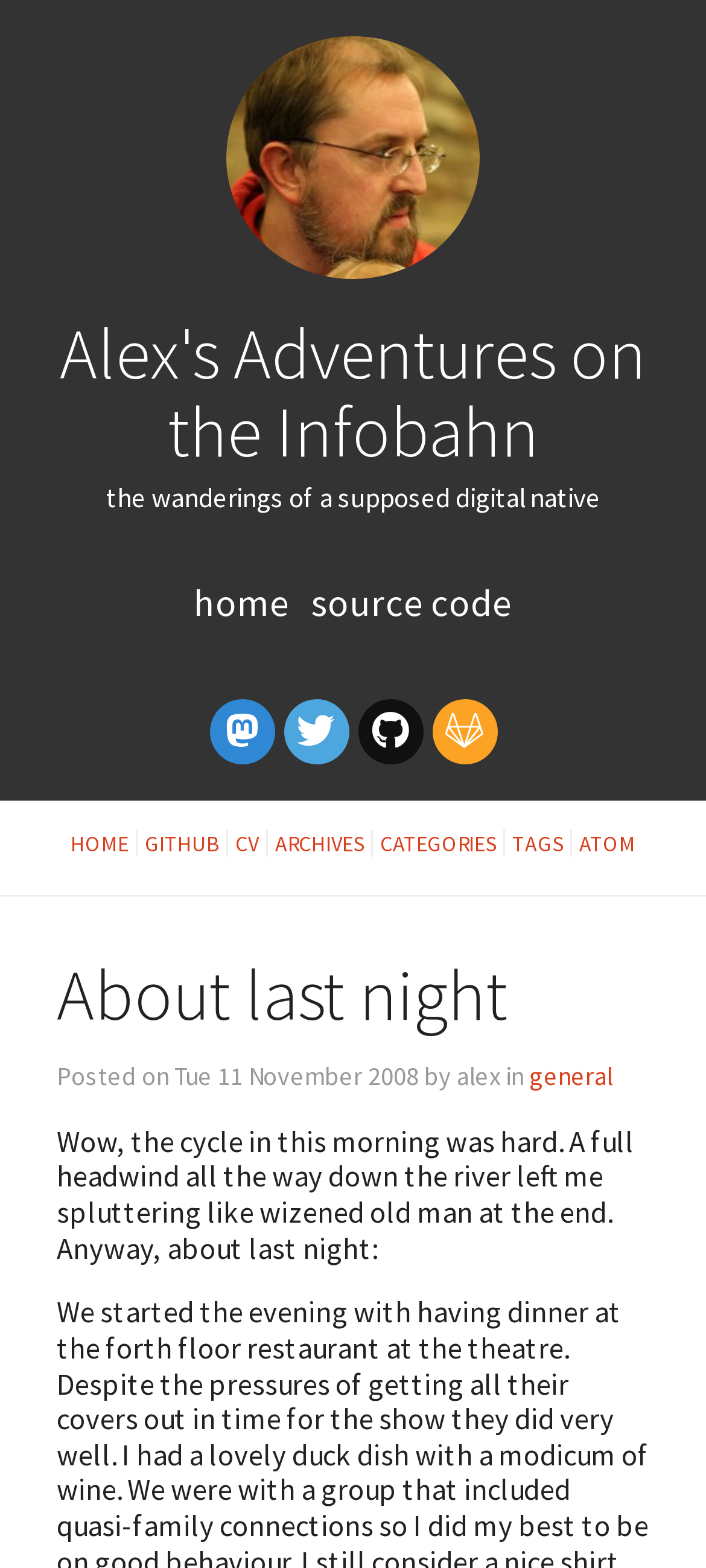Please find the bounding box coordinates of the element's region to be clicked to carry out this instruction: "view source code".

[0.441, 0.369, 0.726, 0.4]